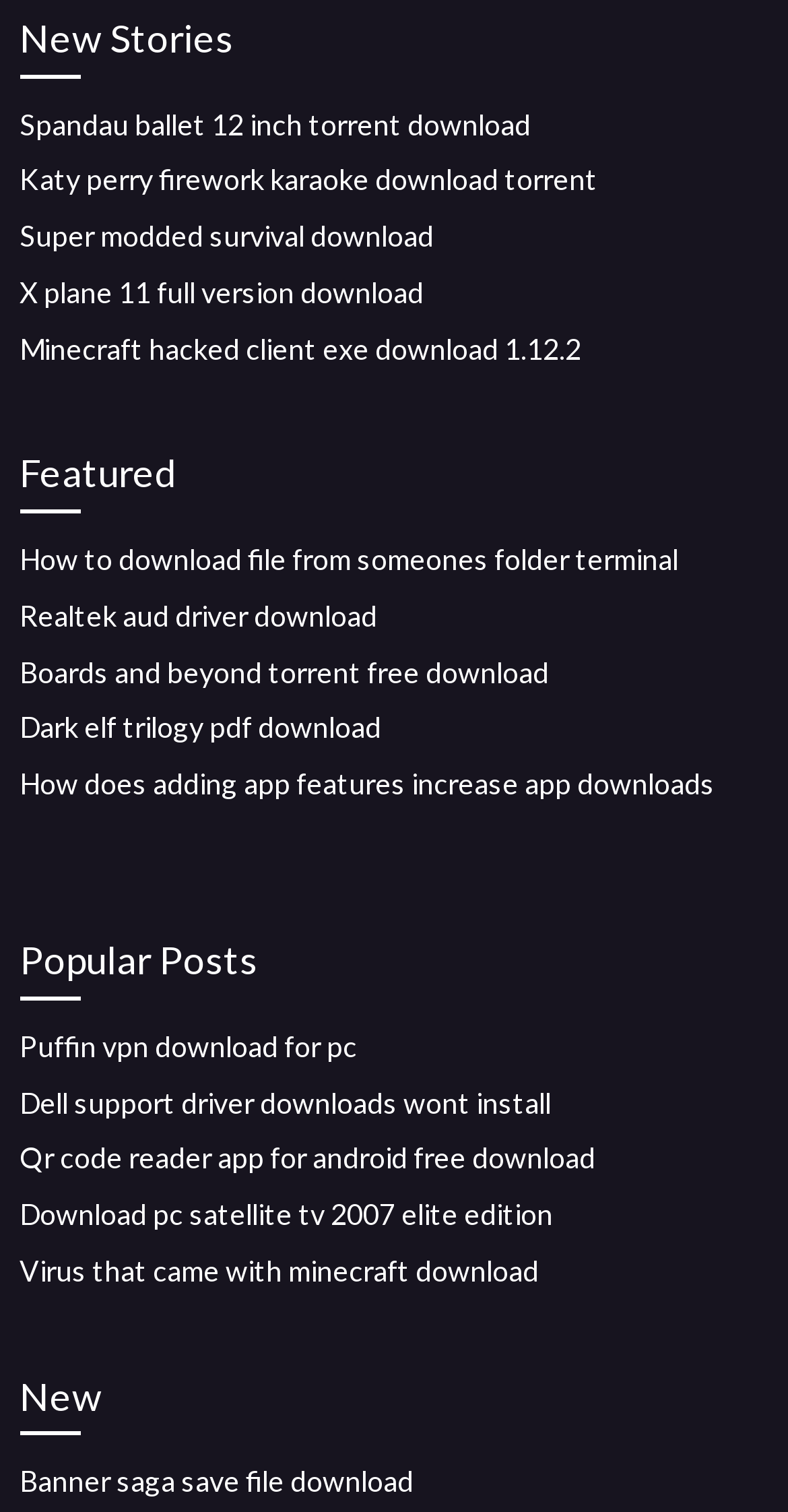Please provide a brief answer to the question using only one word or phrase: 
What is the last link on this webpage?

Banner saga save file download